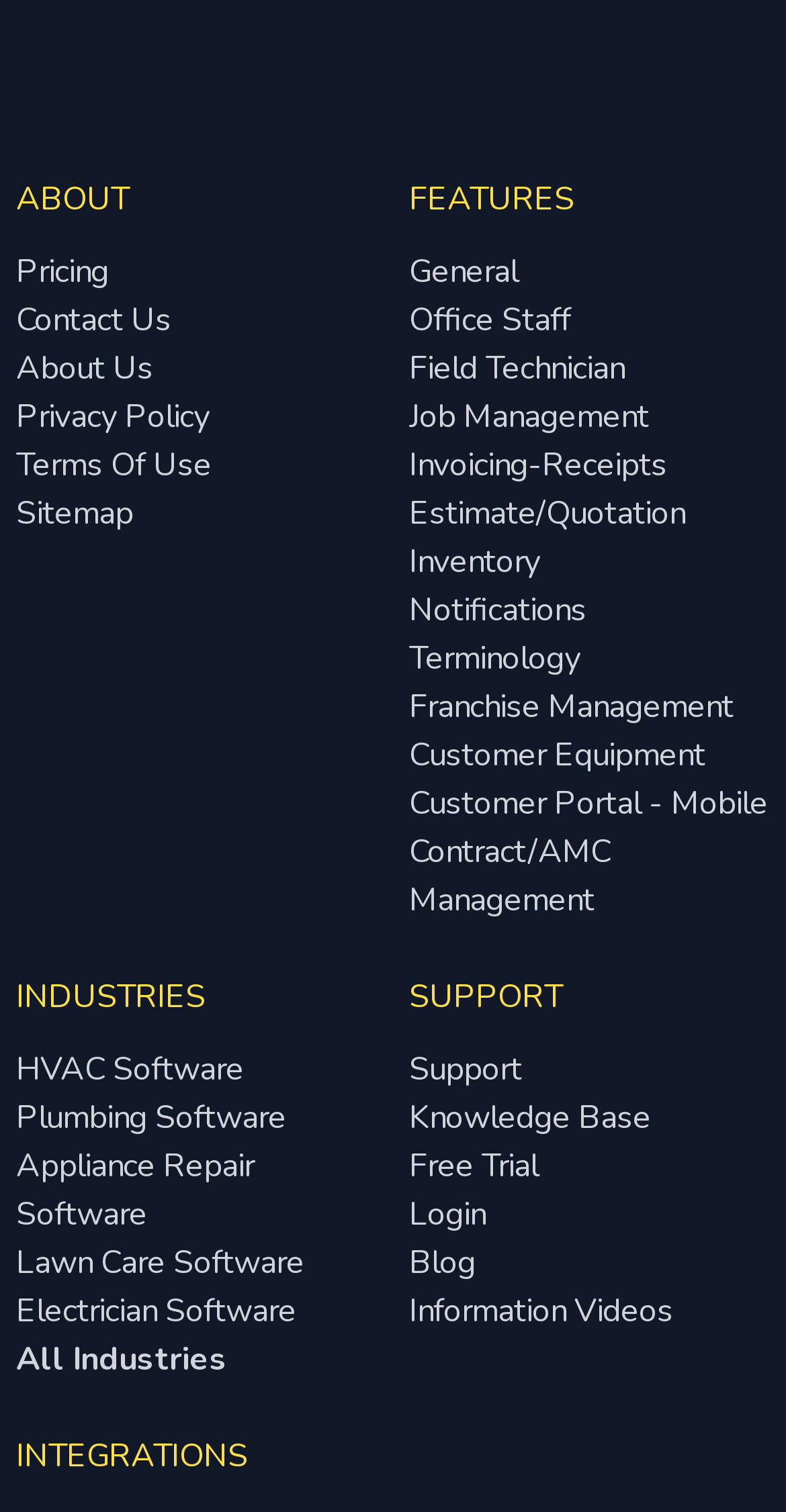Please find the bounding box coordinates of the element that you should click to achieve the following instruction: "Report a water and sewer emergency". The coordinates should be presented as four float numbers between 0 and 1: [left, top, right, bottom].

None